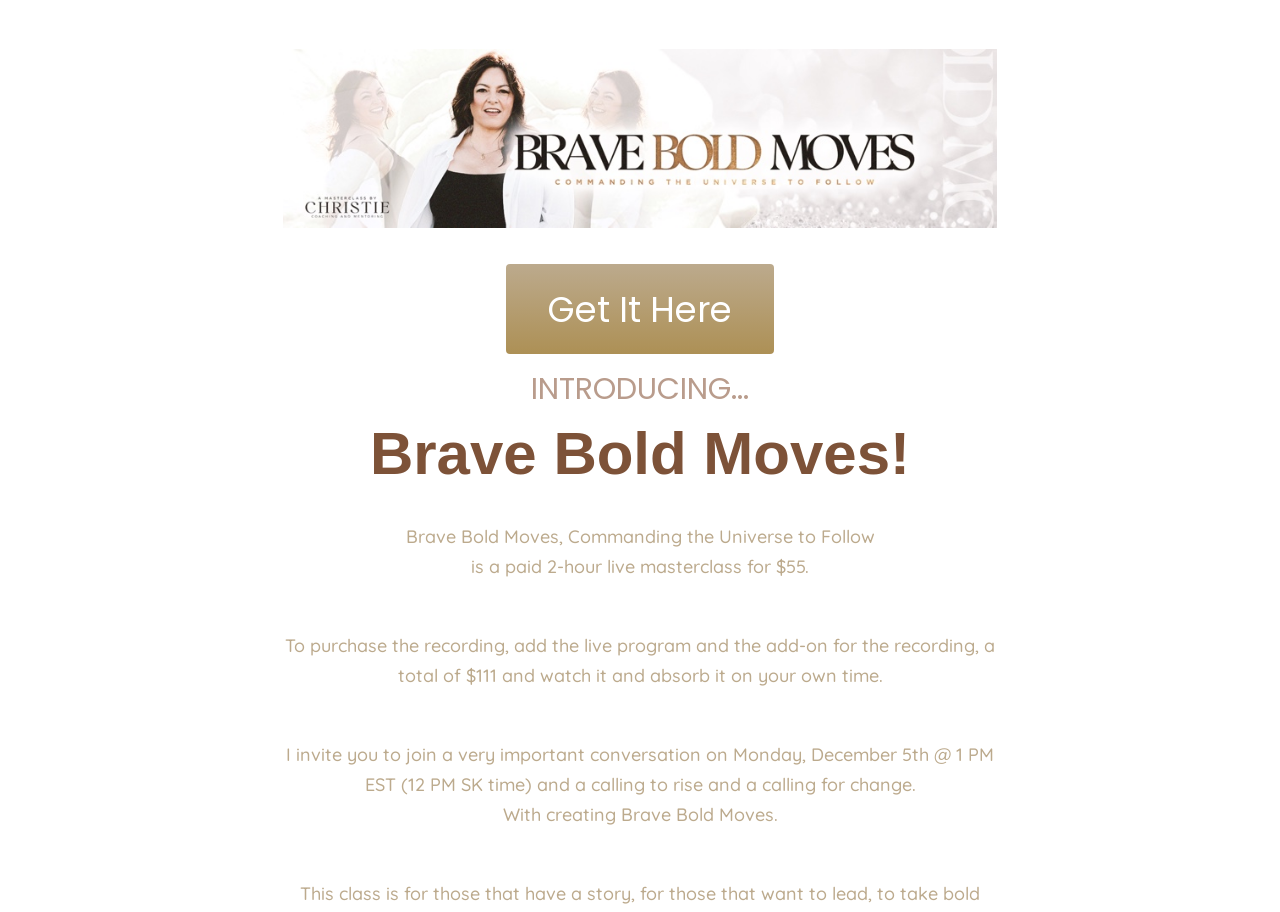Answer the question in one word or a short phrase:
What is the total cost of the live program and the recording?

$111